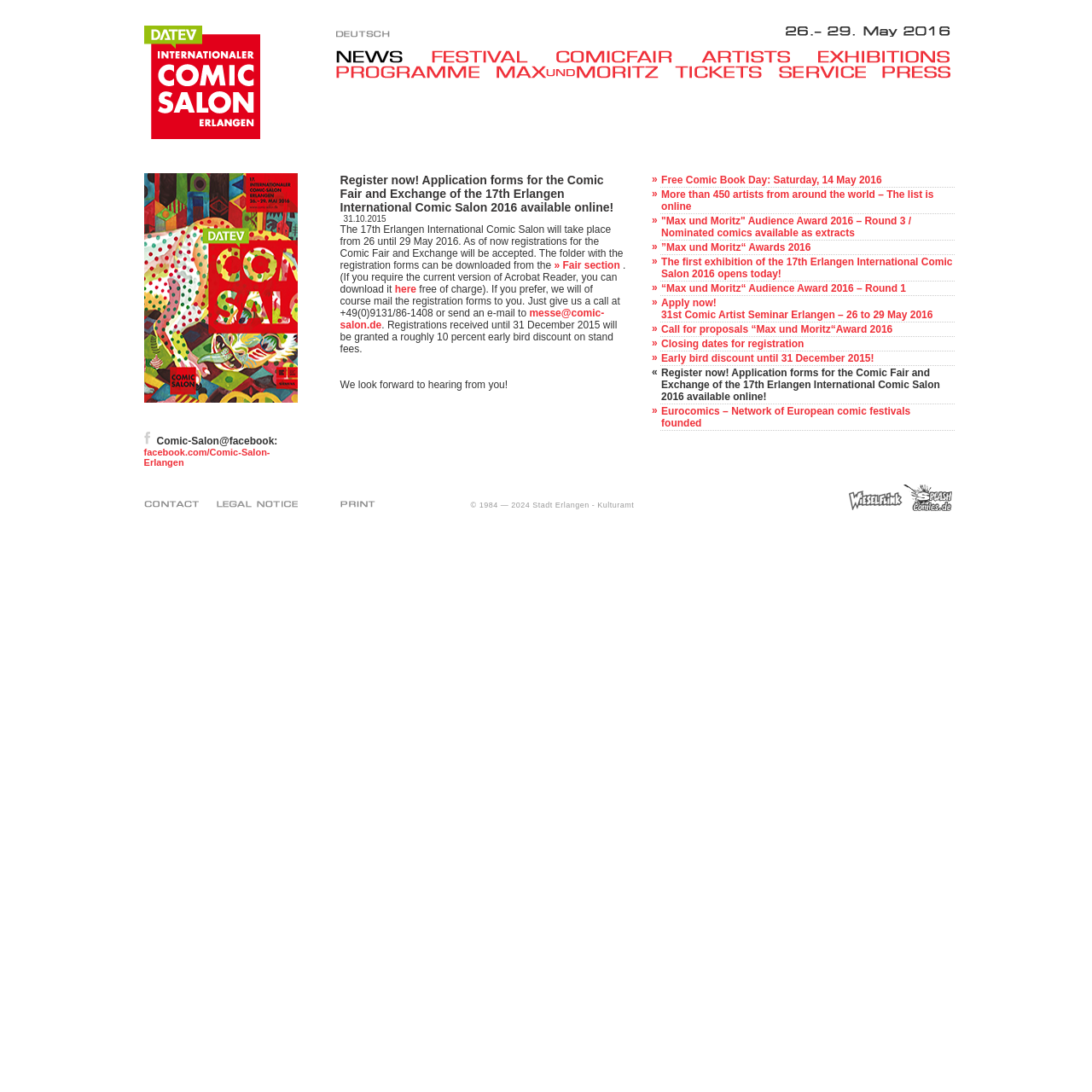What is the date of the 17th Erlangen International Comic Salon?
Based on the image content, provide your answer in one word or a short phrase.

26-29 May 2016